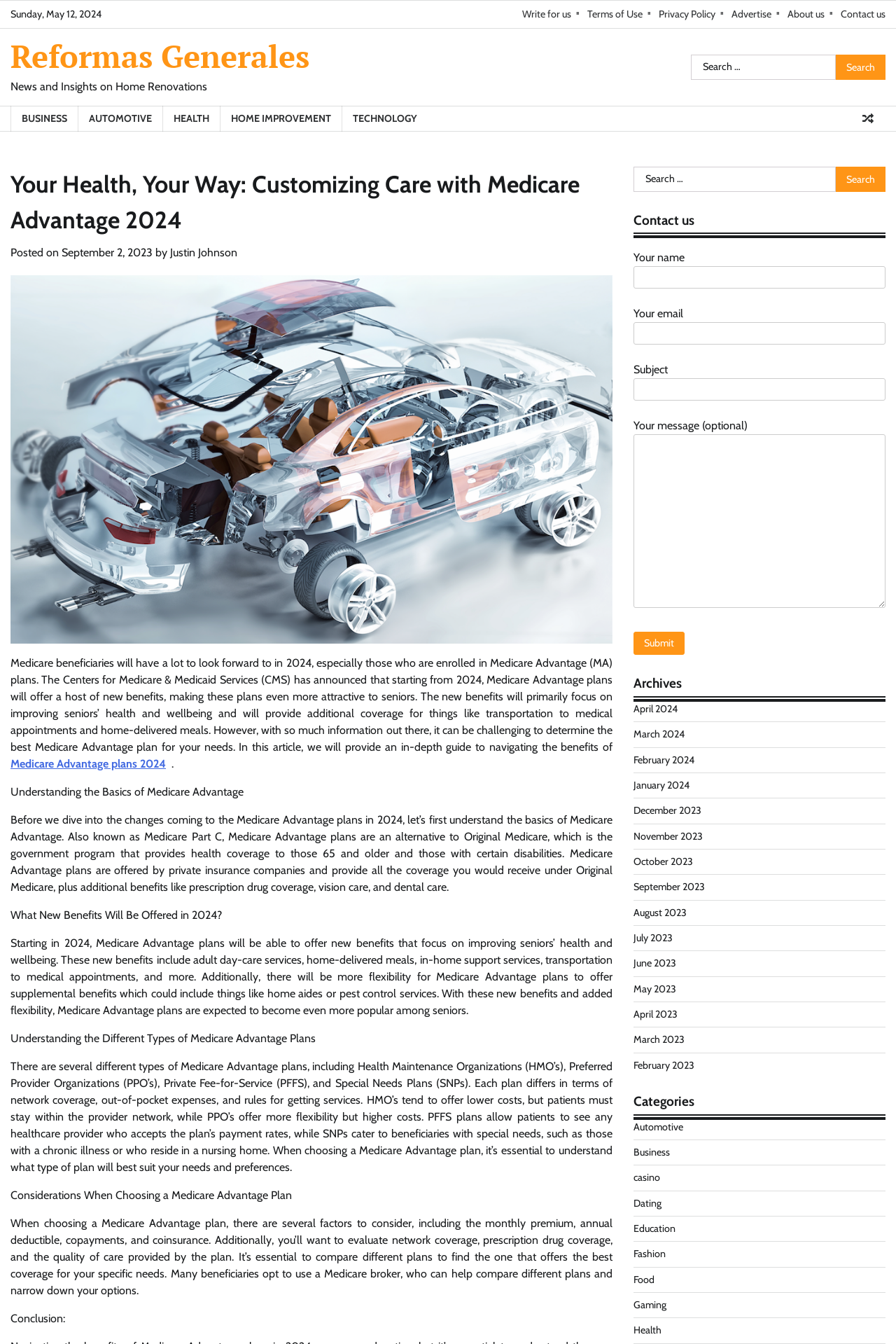What is the purpose of the 'Search for:' textbox?
Please provide a detailed and comprehensive answer to the question.

I inferred the purpose of the 'Search for:' textbox by looking at its location and context. It is located at the top of the webpage, and it has a 'Search' button next to it. This suggests that the textbox is used to search the website for specific content.